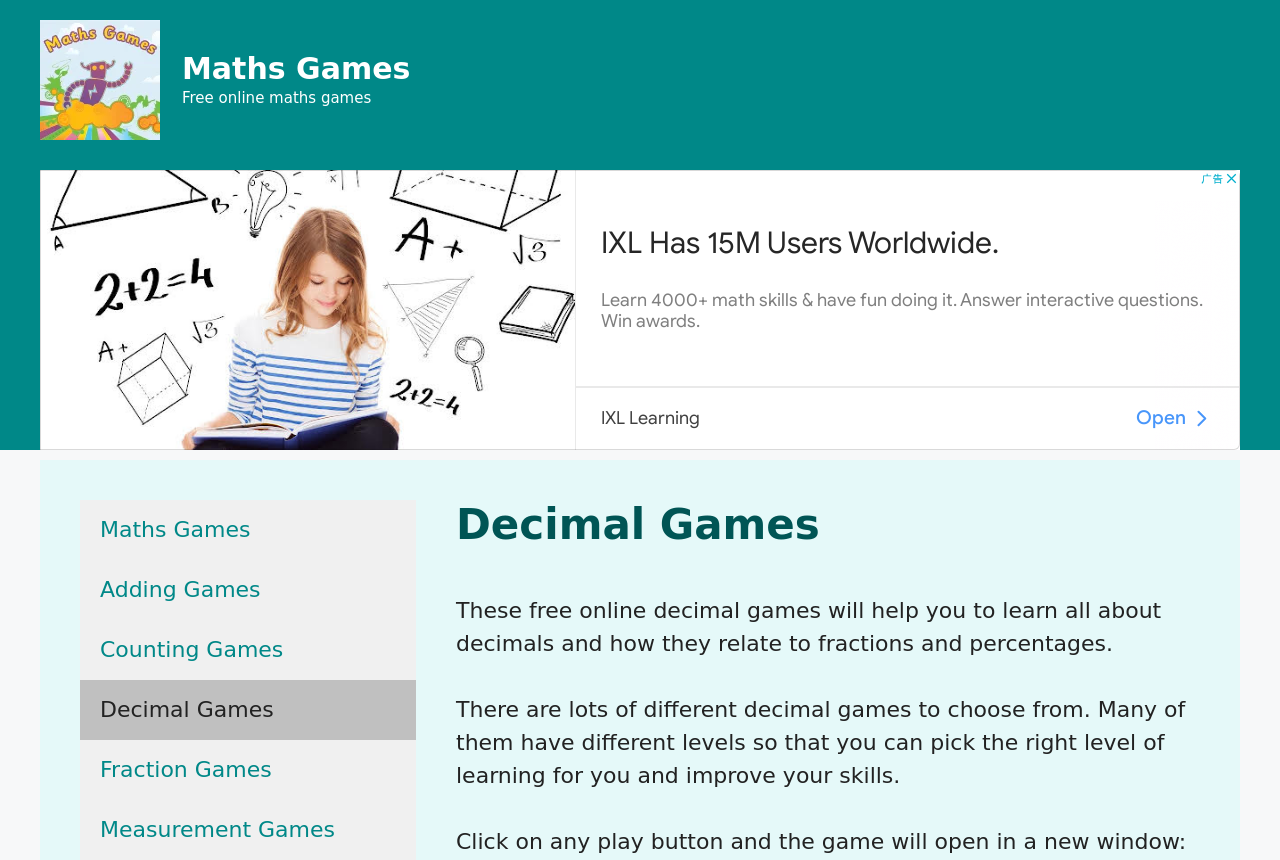Locate the bounding box coordinates of the segment that needs to be clicked to meet this instruction: "Click on Measurement Games".

[0.062, 0.93, 0.325, 1.0]